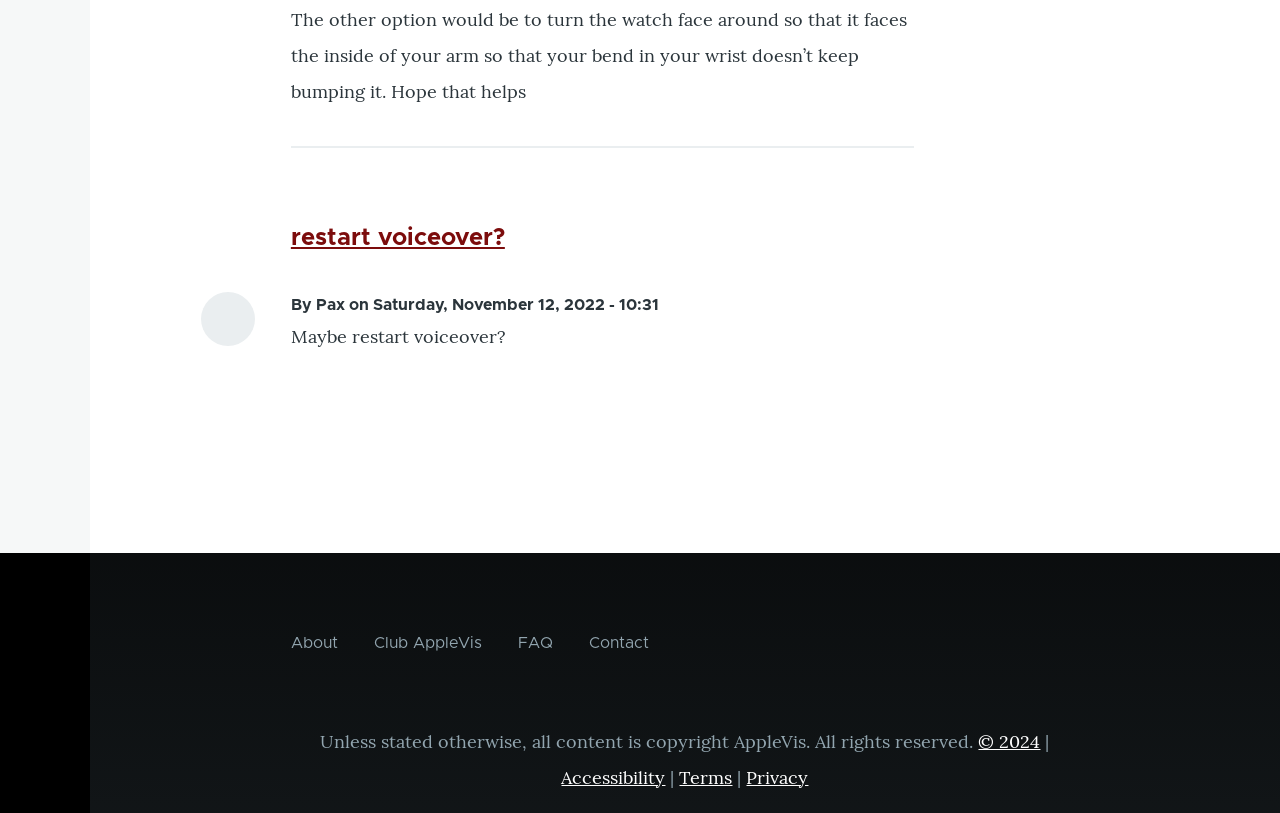Provide the bounding box for the UI element matching this description: "Accessibility".

[0.439, 0.942, 0.52, 0.97]